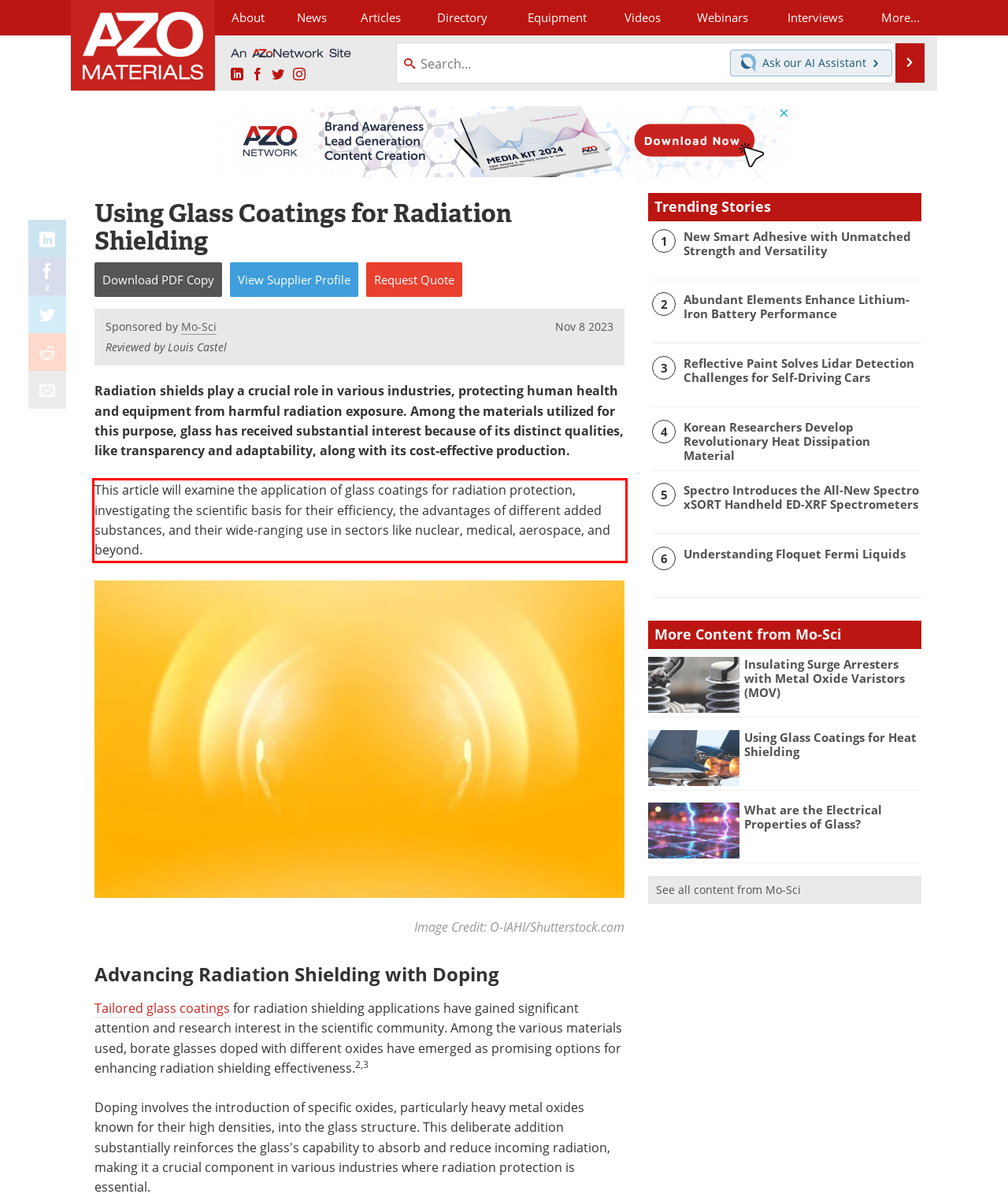Within the screenshot of a webpage, identify the red bounding box and perform OCR to capture the text content it contains.

This article will examine the application of glass coatings for radiation protection, investigating the scientific basis for their efficiency, the advantages of different added substances, and their wide-ranging use in sectors like nuclear, medical, aerospace, and beyond.